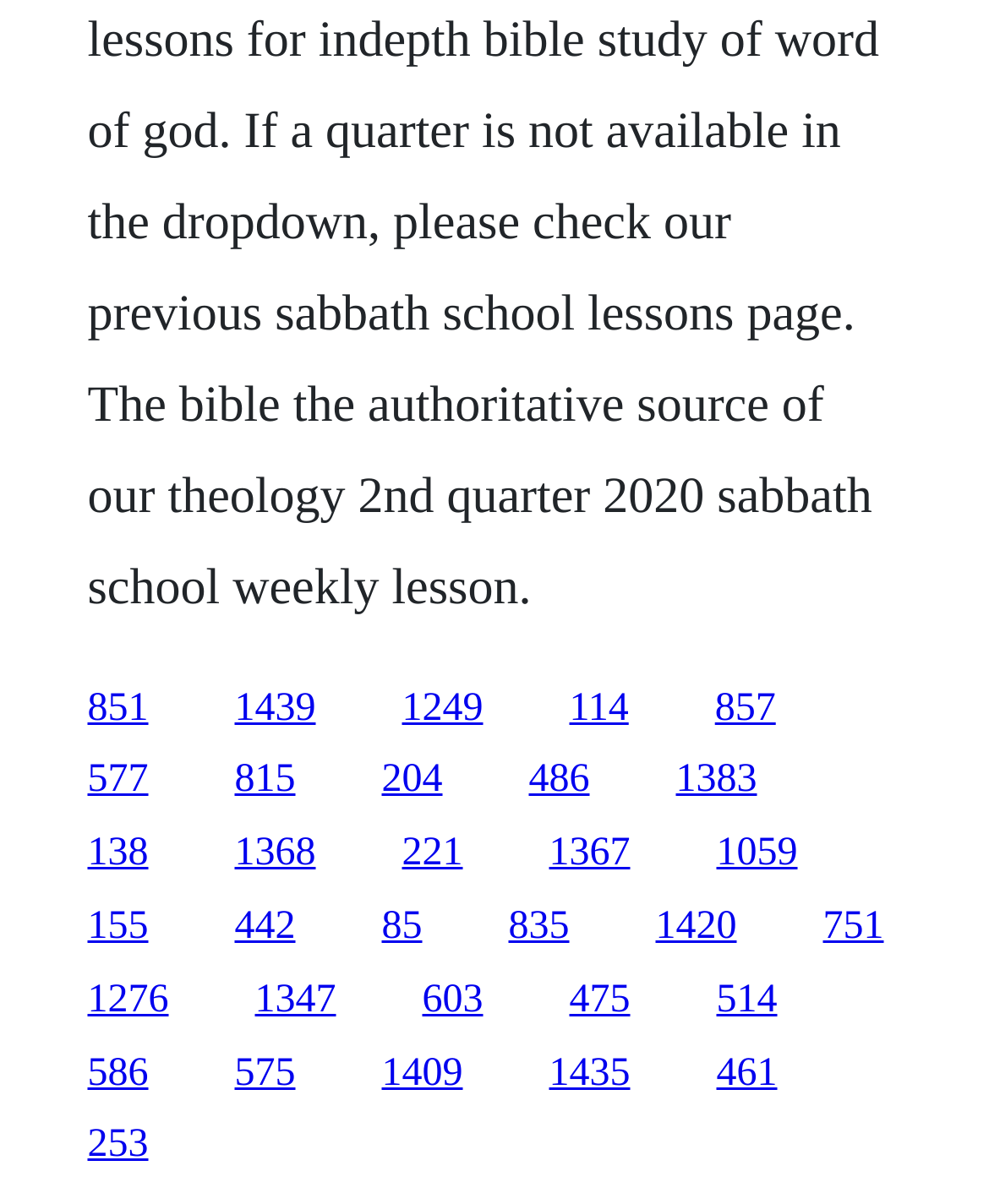Please identify the bounding box coordinates of the area that needs to be clicked to follow this instruction: "follow the twenty-first link".

[0.832, 0.752, 0.894, 0.787]